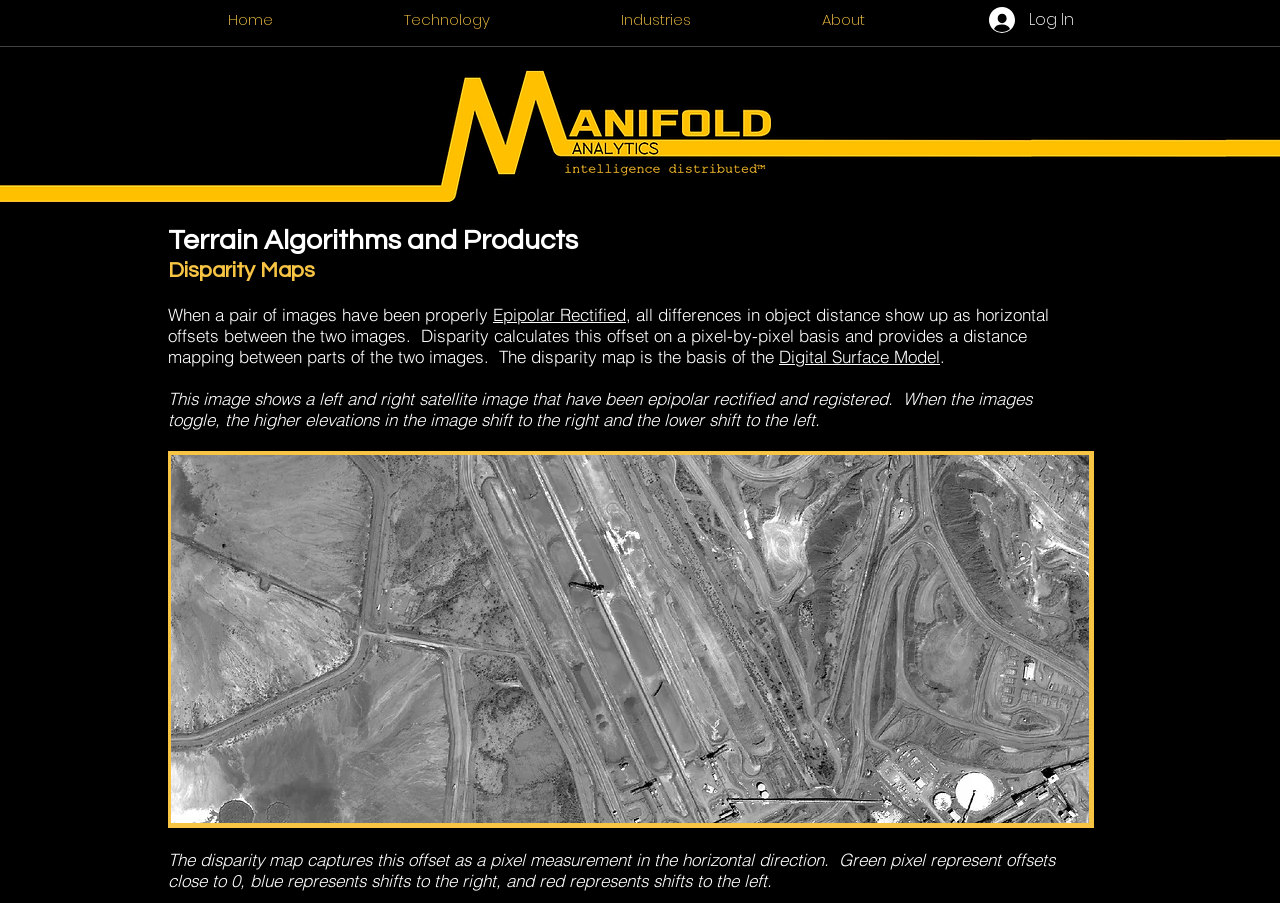Provide the bounding box coordinates for the area that should be clicked to complete the instruction: "Log in to the website".

[0.762, 0.001, 0.85, 0.043]